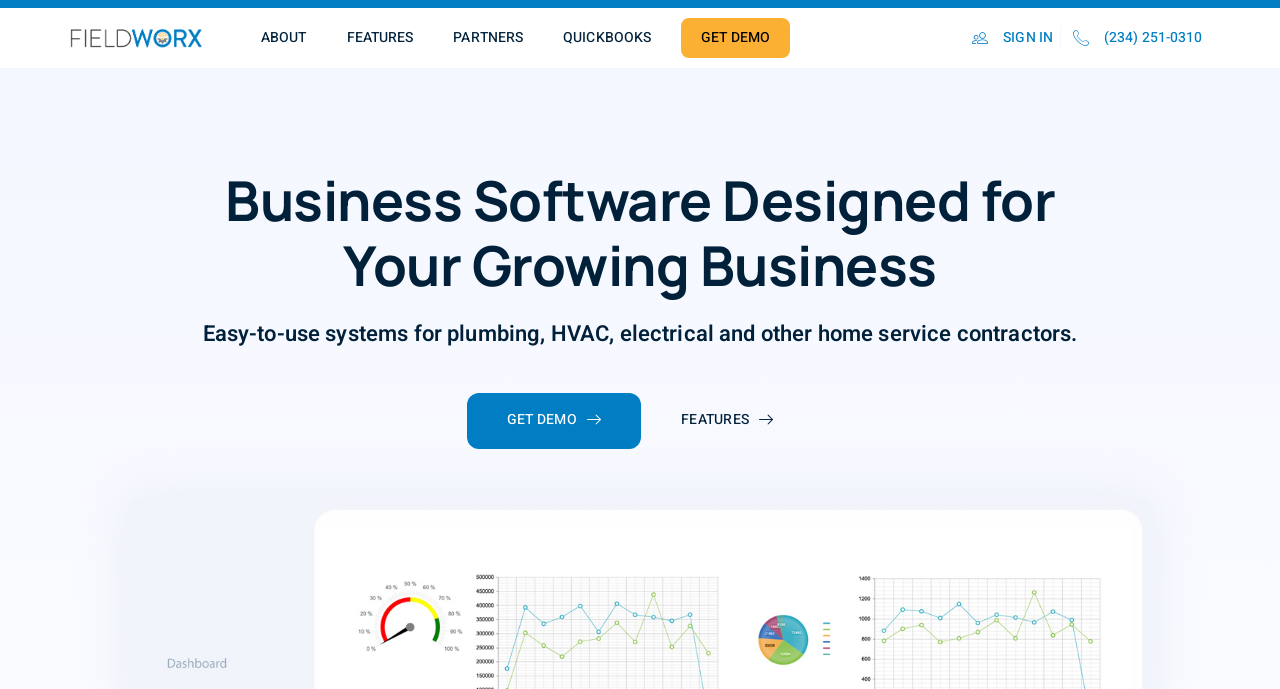What is the headline of the webpage?

Business Software Designed for Your Growing Business